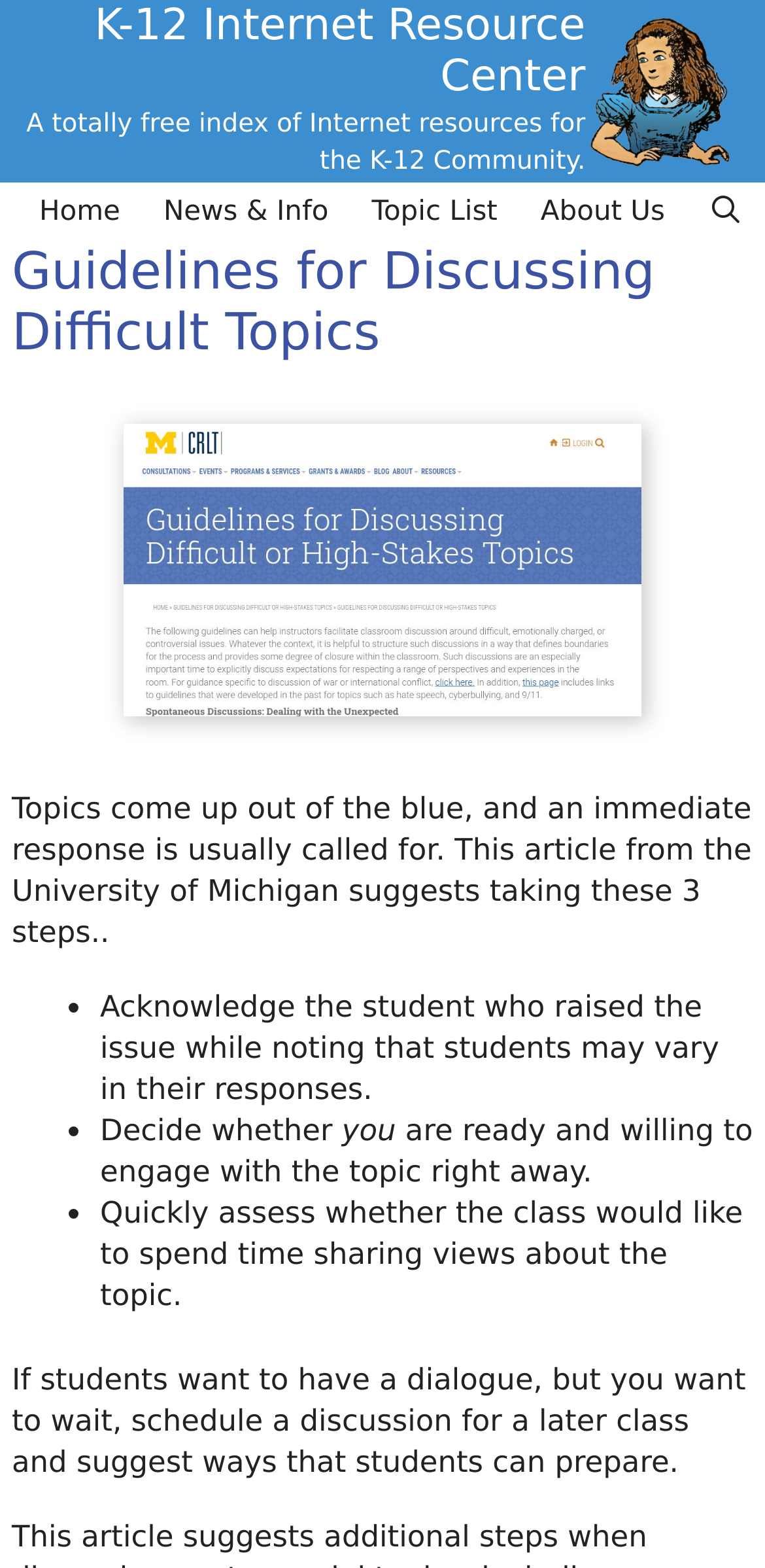What is the name of the website?
Please give a well-detailed answer to the question.

I determined the answer by looking at the banner element at the top of the webpage, which contains the text 'K-12 Internet Resource Center'.